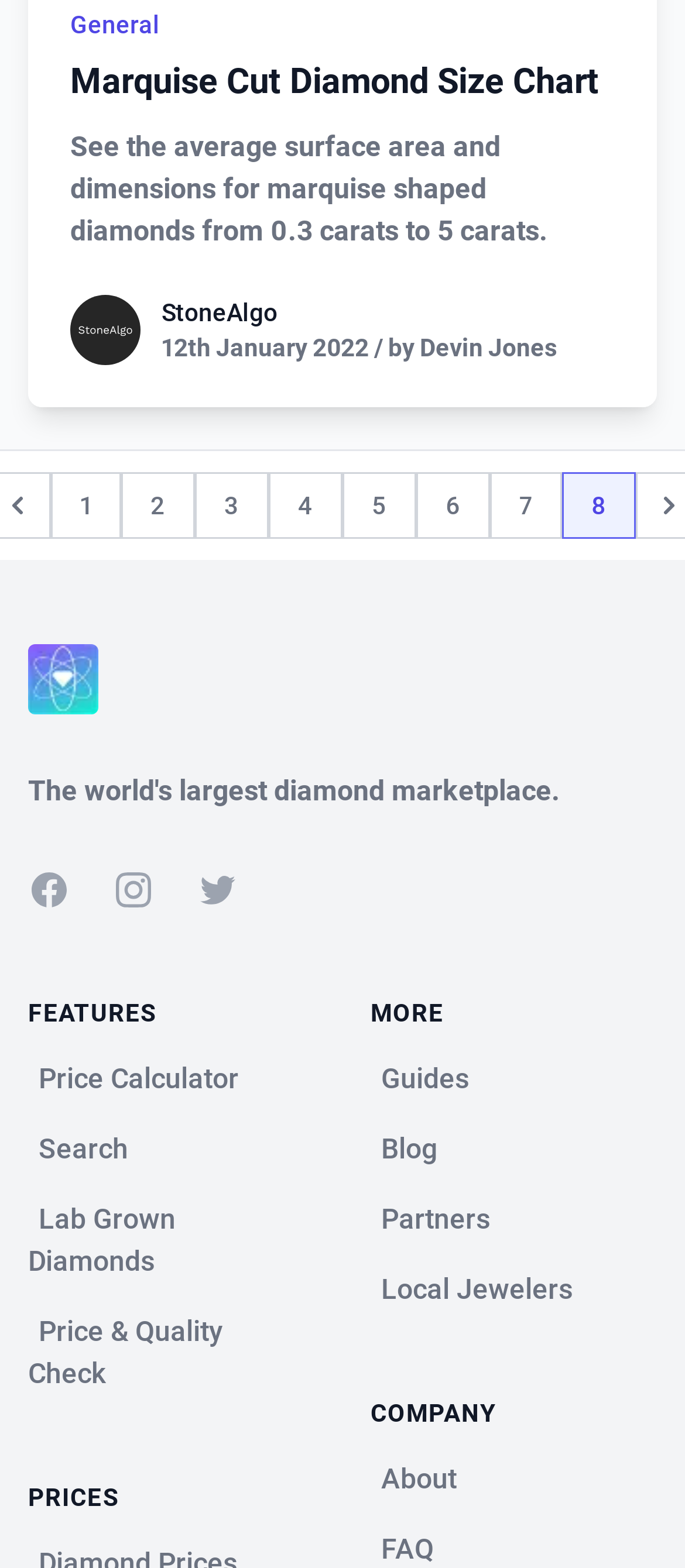Use a single word or phrase to answer the question:
How many social media links are present on the webpage?

3